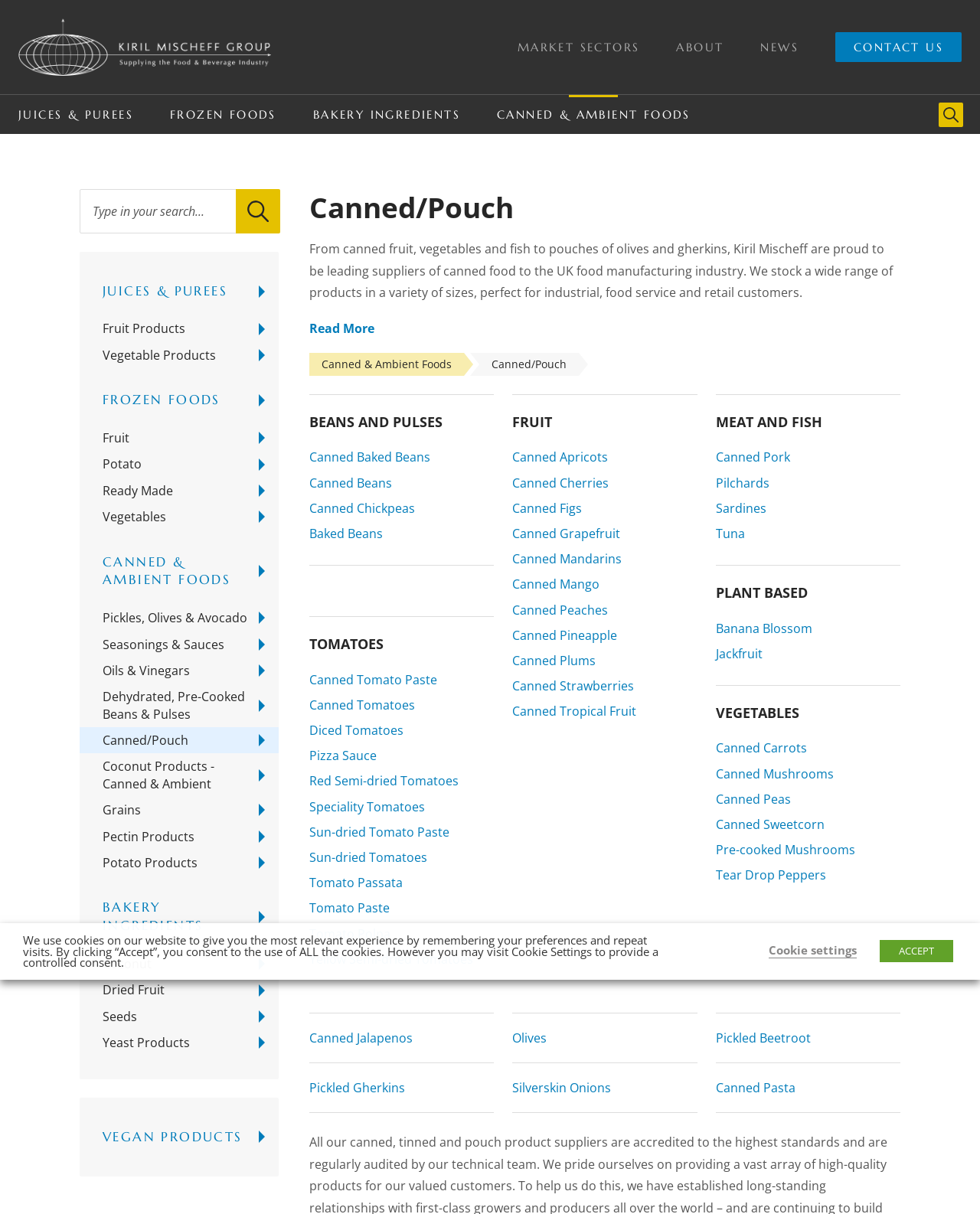Determine the bounding box coordinates for the region that must be clicked to execute the following instruction: "View Canned Apricots".

[0.523, 0.367, 0.711, 0.388]